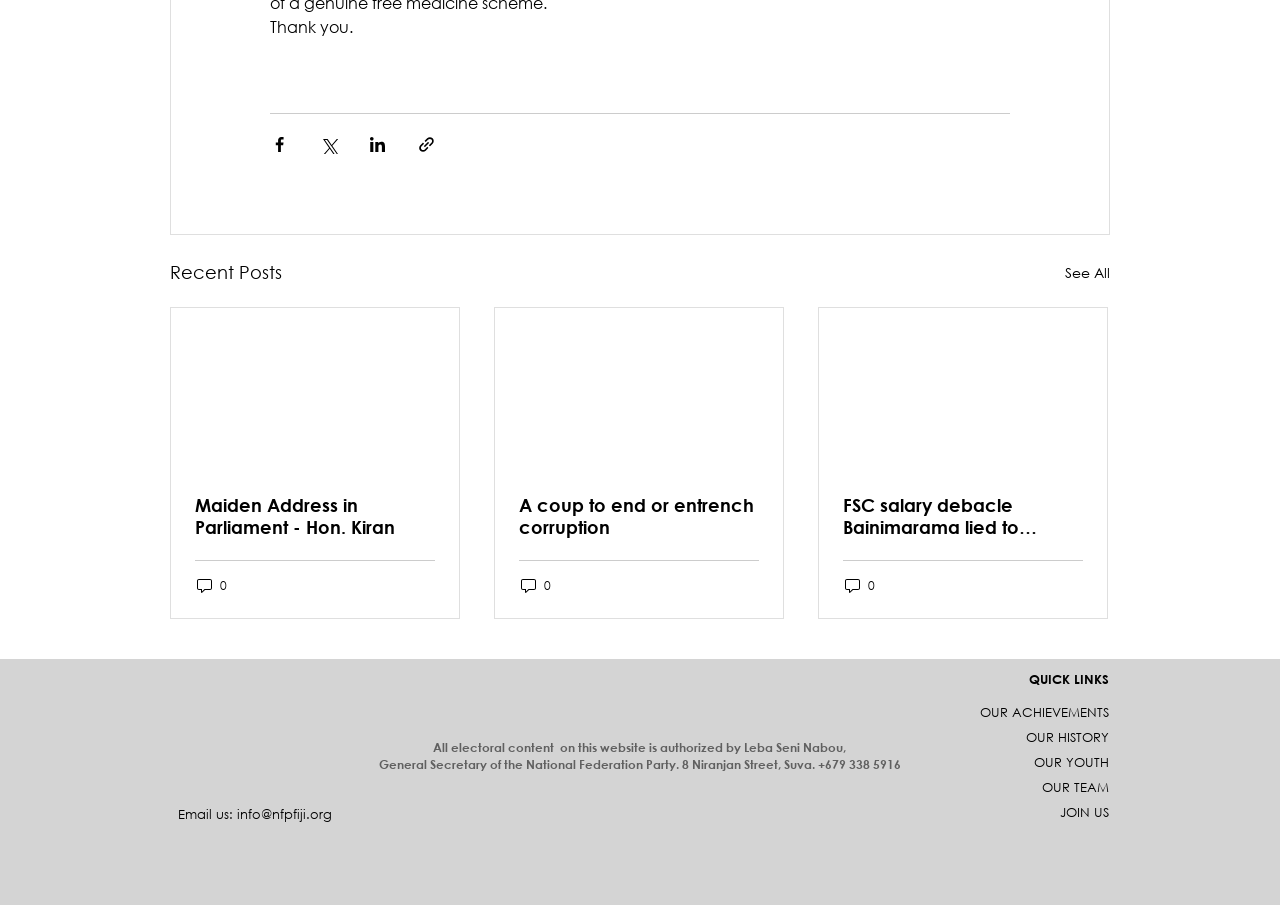Provide the bounding box coordinates for the UI element that is described as: "Email us: info@nfpfiji.org".

[0.139, 0.878, 0.259, 0.923]